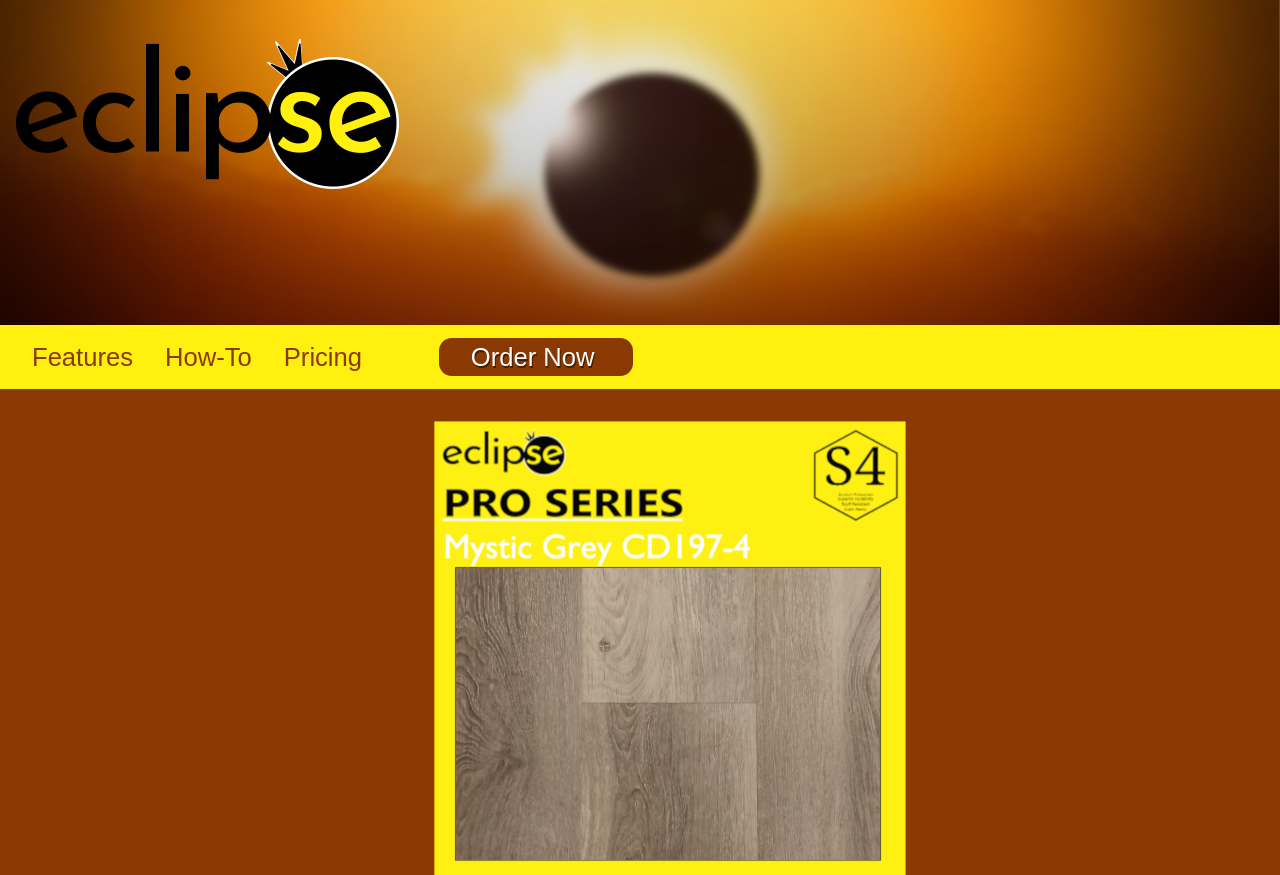Locate and provide the bounding box coordinates for the HTML element that matches this description: "alt="Eclipse LVP Flooring Logo"".

[0.012, 0.045, 0.312, 0.228]